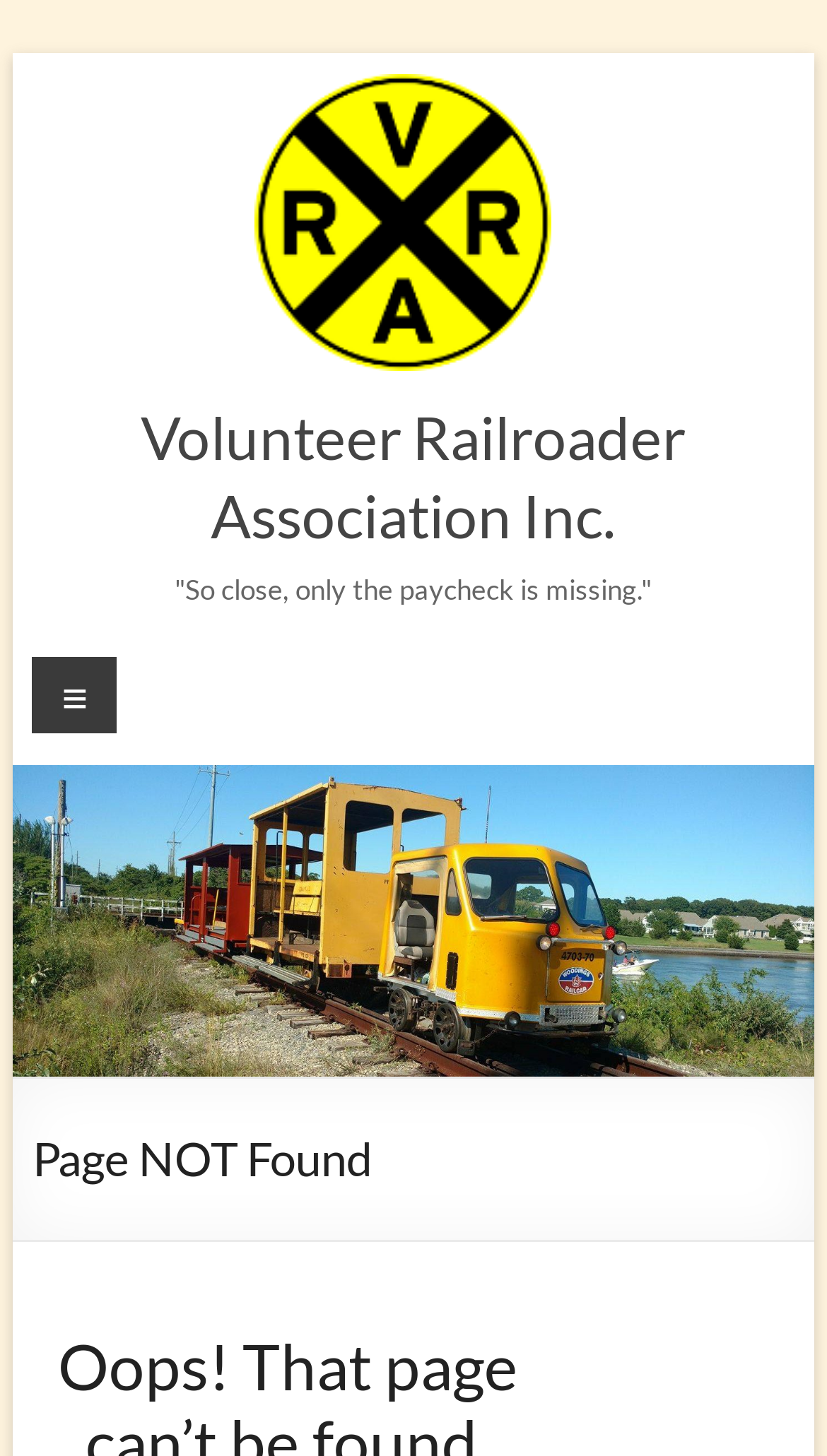Identify the bounding box for the UI element specified in this description: "Volunteer Railroader Association Inc.". The coordinates must be four float numbers between 0 and 1, formatted as [left, top, right, bottom].

[0.17, 0.275, 0.829, 0.378]